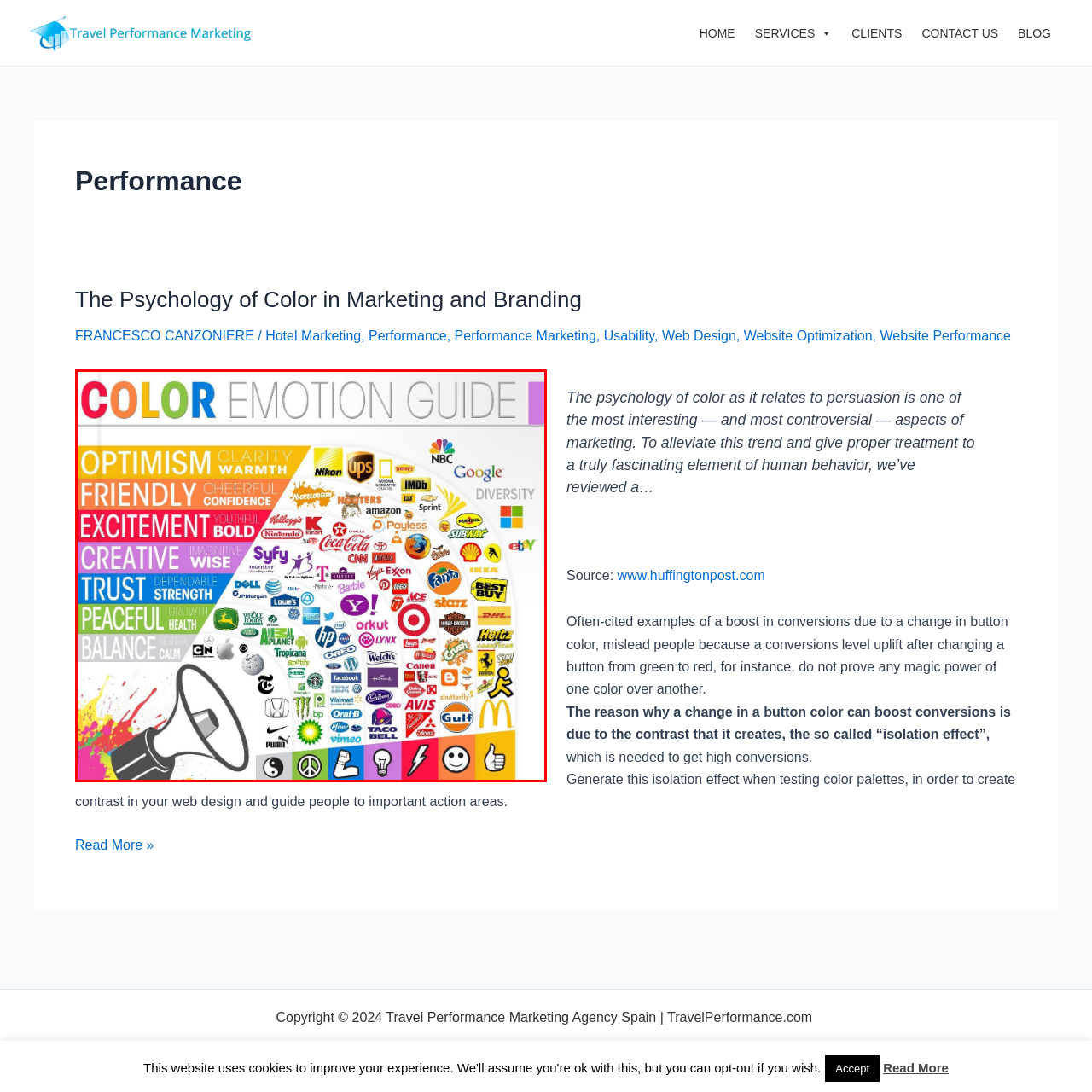Pay attention to the section outlined in red, Which brand is associated with the 'Excitement' category? 
Reply with a single word or phrase.

Coca-Cola